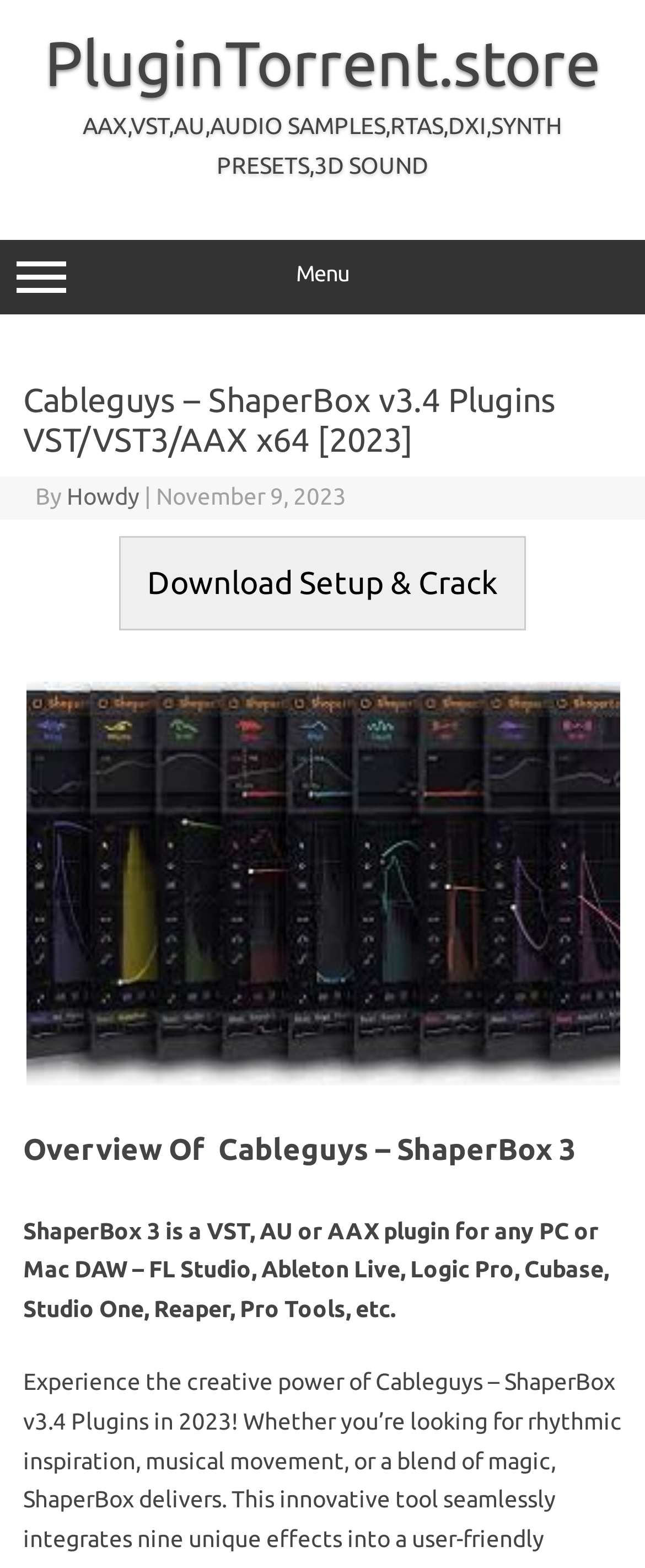Locate the headline of the webpage and generate its content.

Cableguys – ShaperBox v3.4 Plugins VST/VST3/AAX x64 [2023]